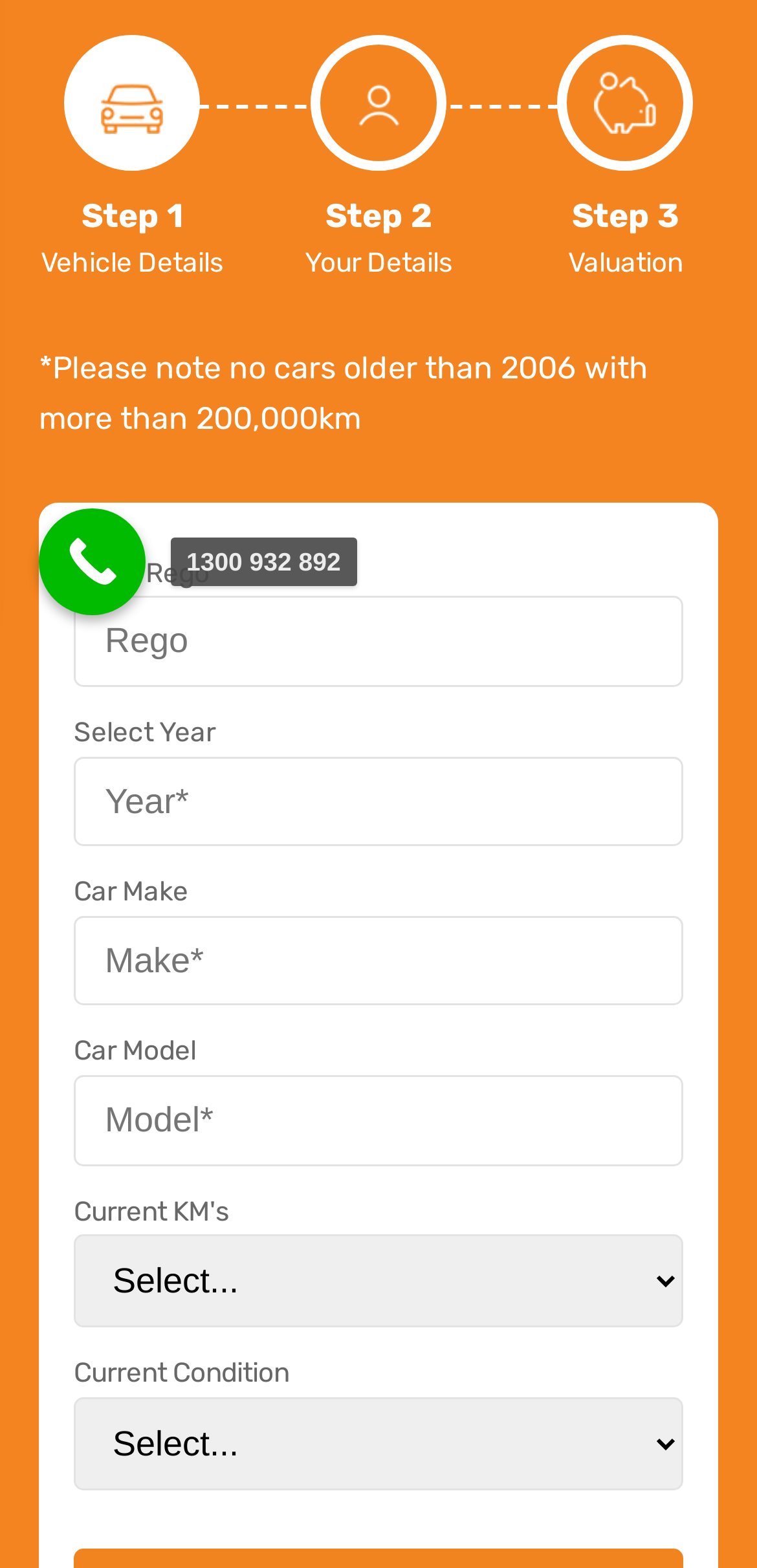Given the webpage screenshot, identify the bounding box of the UI element that matches this description: "1300 932 892".

[0.051, 0.324, 0.192, 0.392]